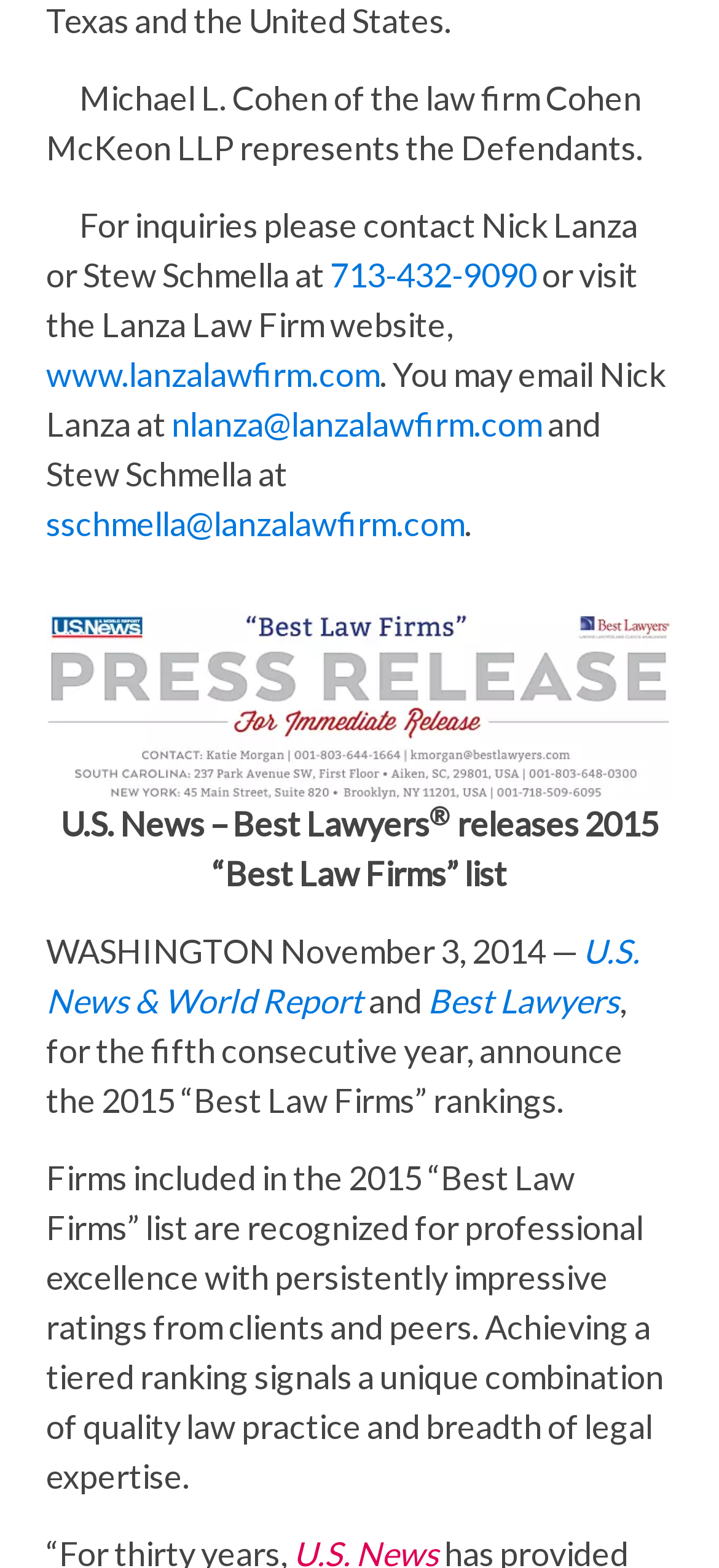What is the phone number provided for inquiries?
Kindly give a detailed and elaborate answer to the question.

The webpage provides a phone number '713-432-9090' which is linked to the text 'For inquiries please contact Nick Lanza or Stew Schmella at'.